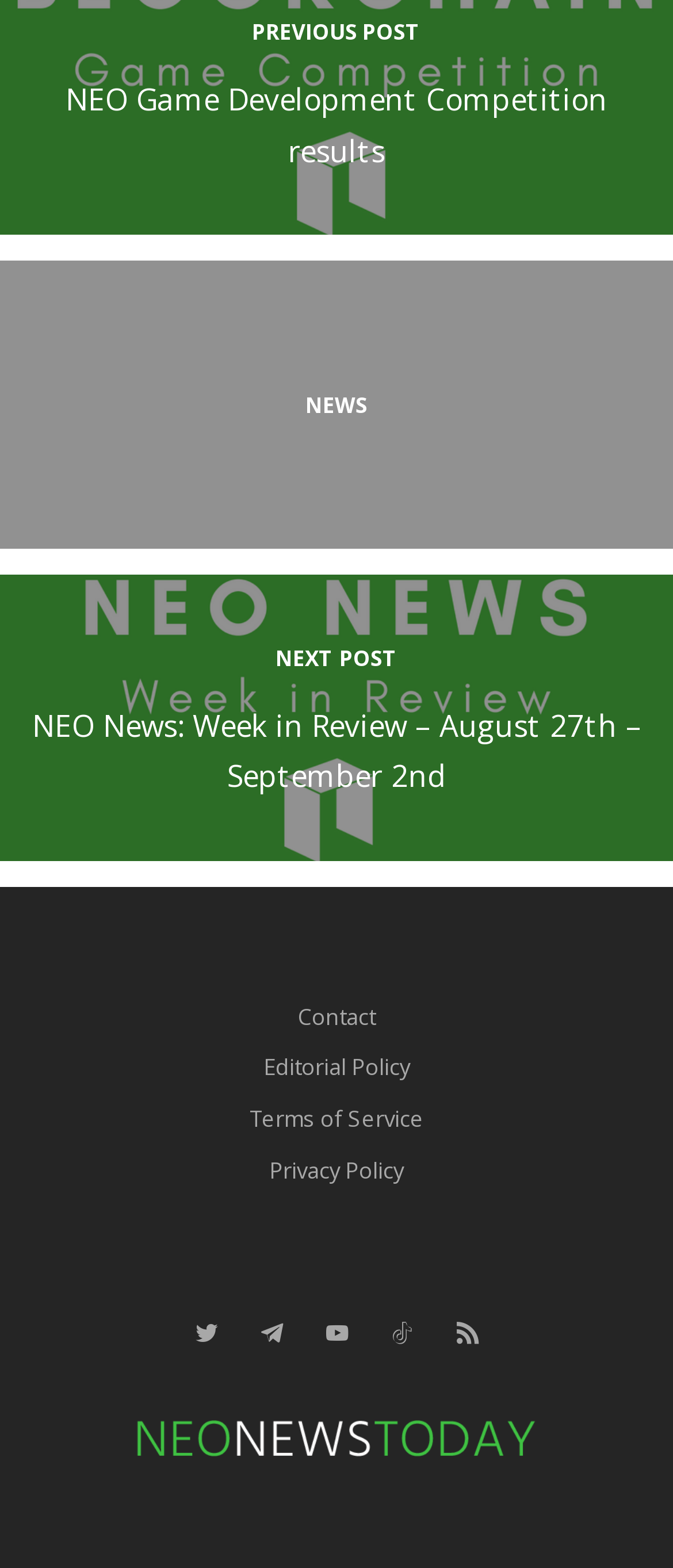Specify the bounding box coordinates of the element's region that should be clicked to achieve the following instruction: "read next post". The bounding box coordinates consist of four float numbers between 0 and 1, in the format [left, top, right, bottom].

[0.0, 0.366, 1.0, 0.549]